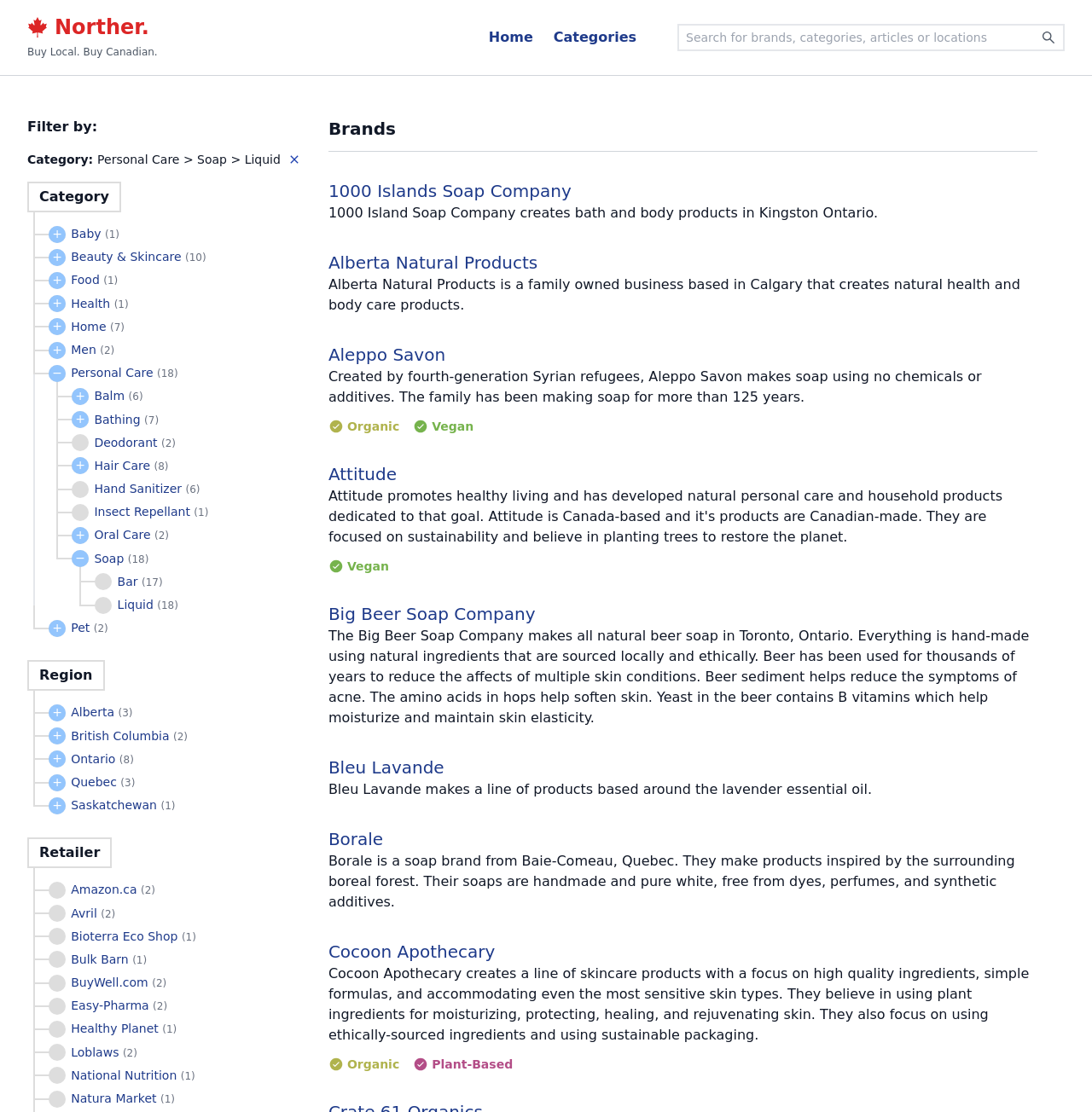Based on the element description "1000 Islands Soap Company", predict the bounding box coordinates of the UI element.

[0.301, 0.161, 0.804, 0.183]